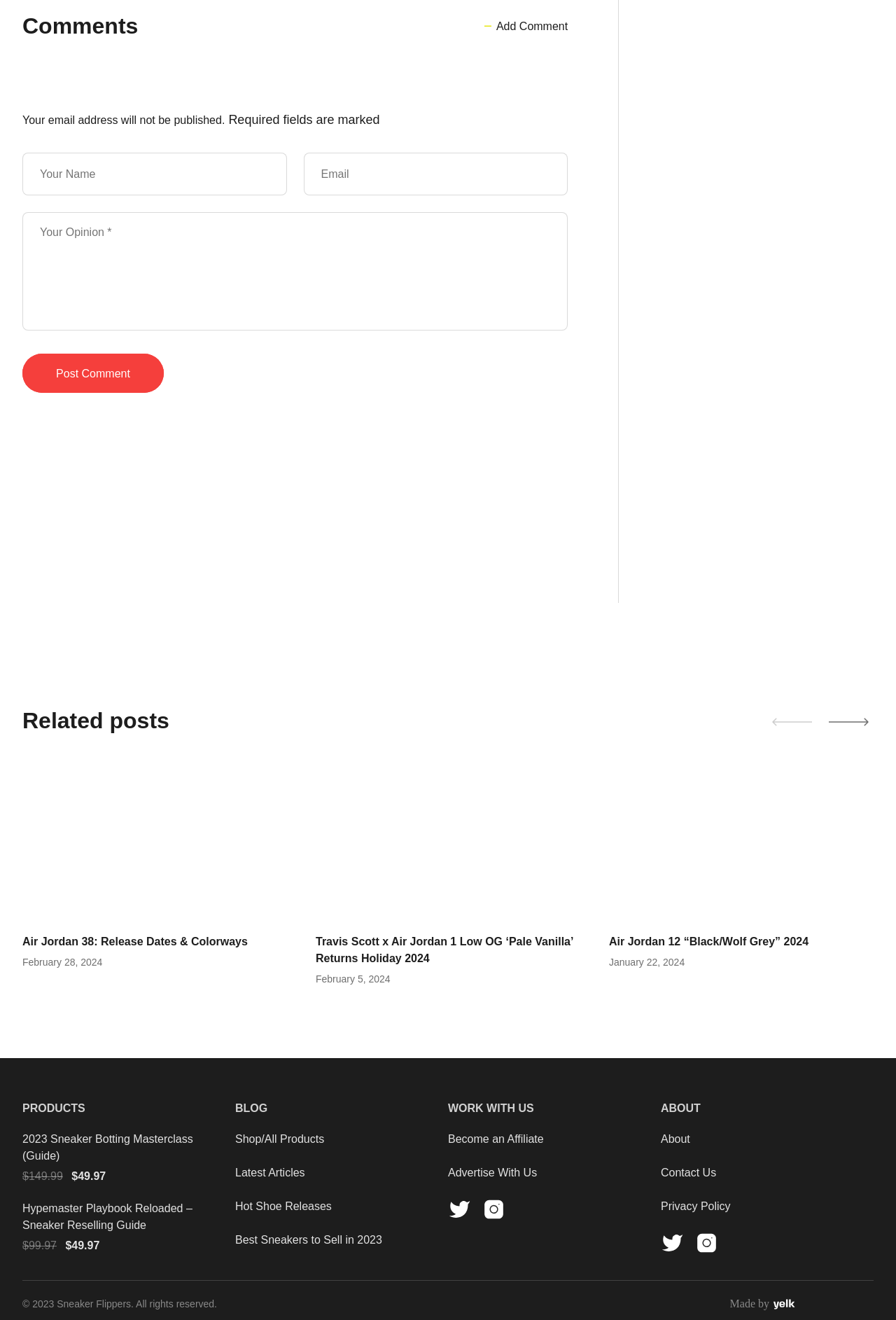Kindly provide the bounding box coordinates of the section you need to click on to fulfill the given instruction: "Post a comment".

[0.025, 0.268, 0.183, 0.298]